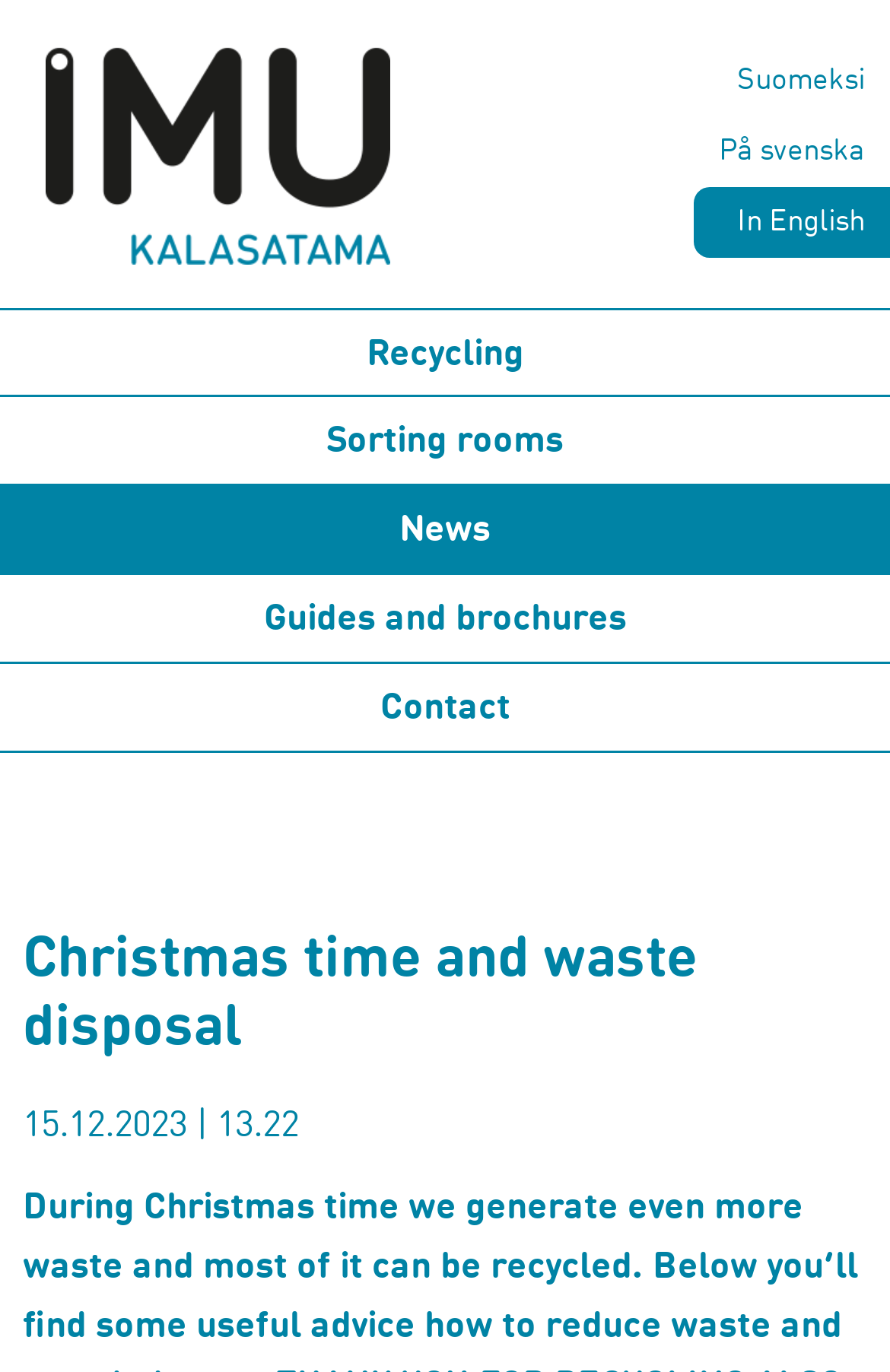Given the description of a UI element: "IMU", identify the bounding box coordinates of the matching element in the webpage screenshot.

[0.051, 0.033, 0.438, 0.193]